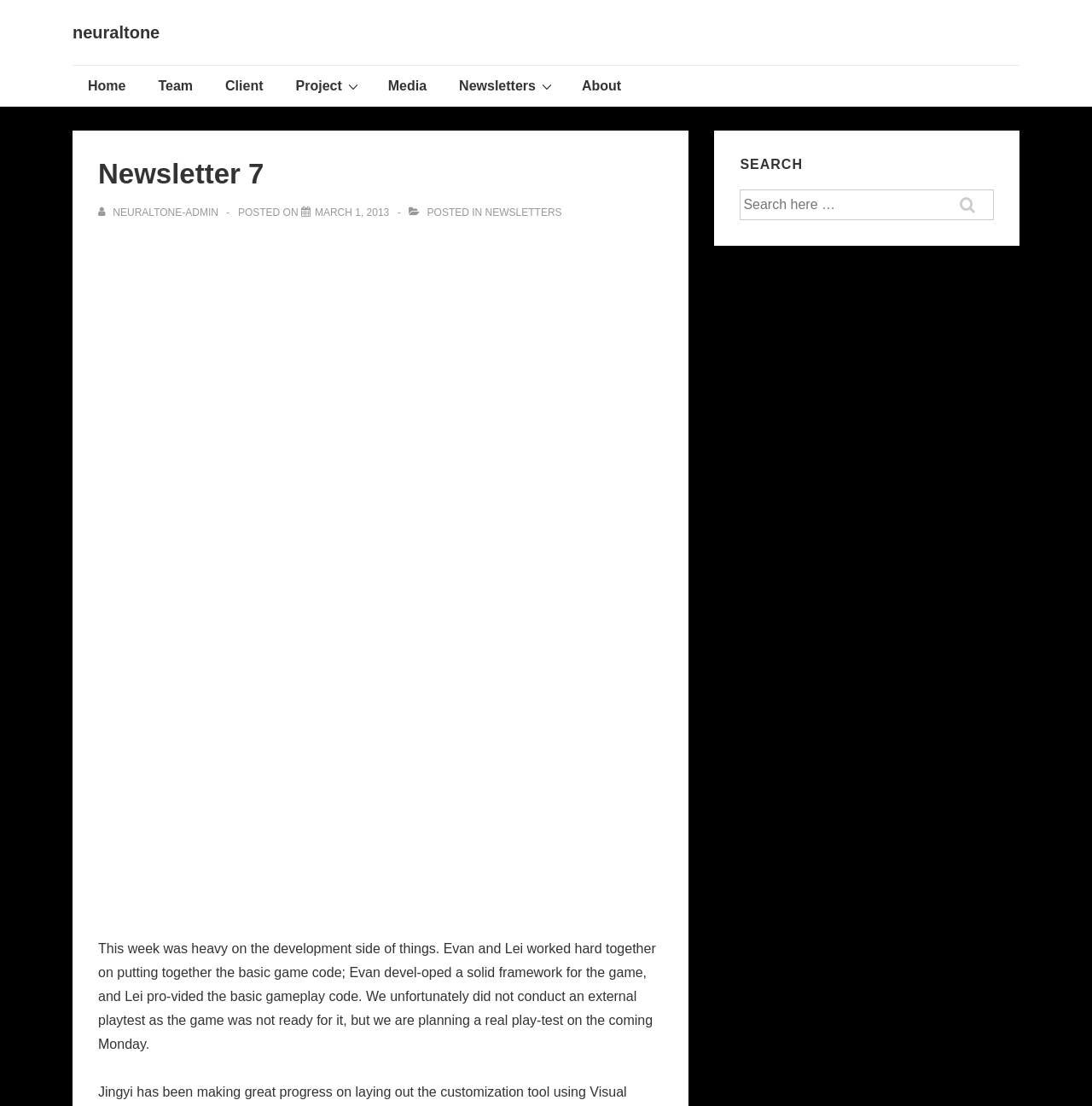Provide the bounding box coordinates for the area that should be clicked to complete the instruction: "view all posts by neuraltone-admin".

[0.09, 0.187, 0.203, 0.198]